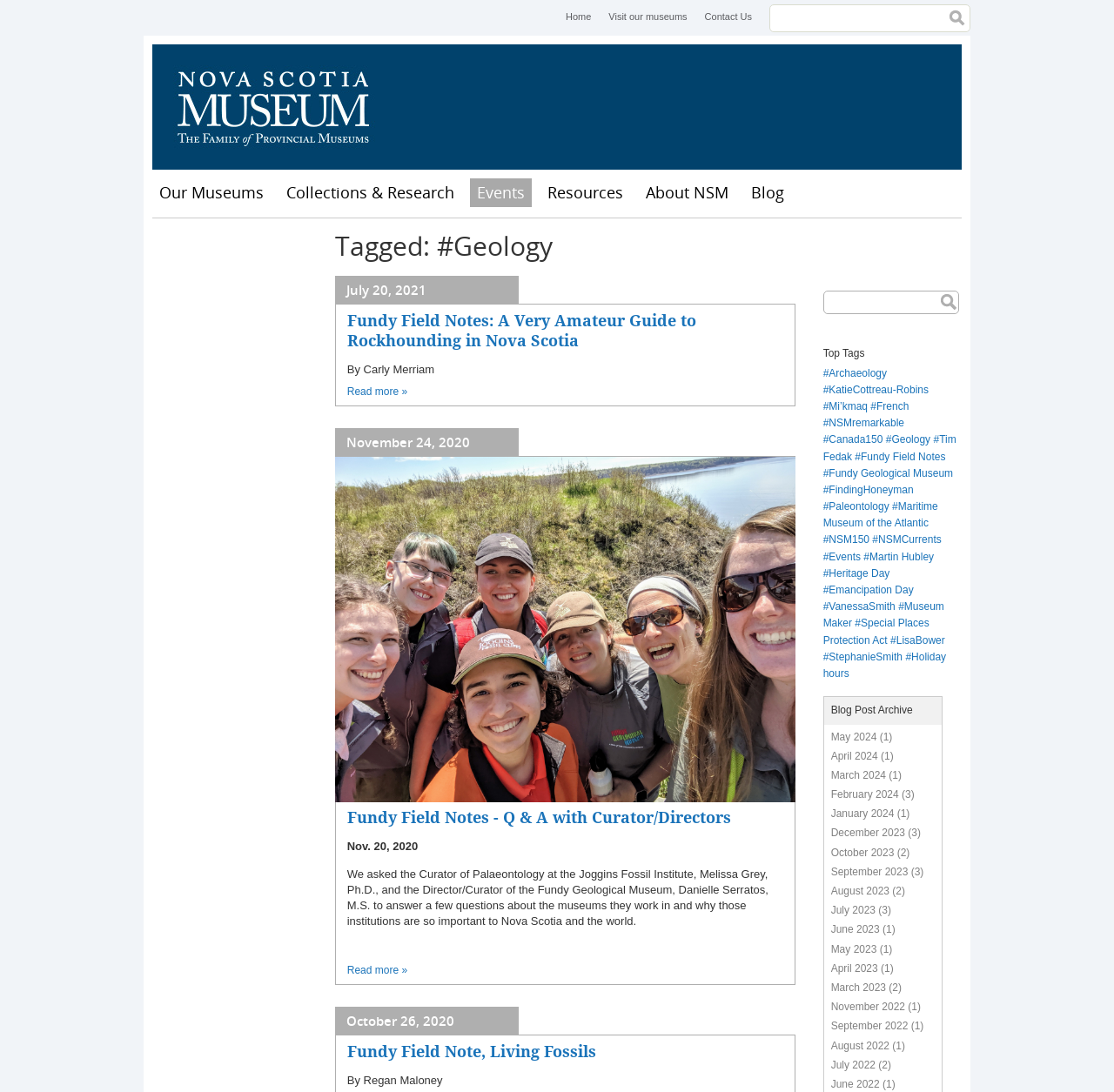Determine the bounding box coordinates of the section I need to click to execute the following instruction: "Read more about Fundy Field Notes". Provide the coordinates as four float numbers between 0 and 1, i.e., [left, top, right, bottom].

[0.312, 0.353, 0.366, 0.364]